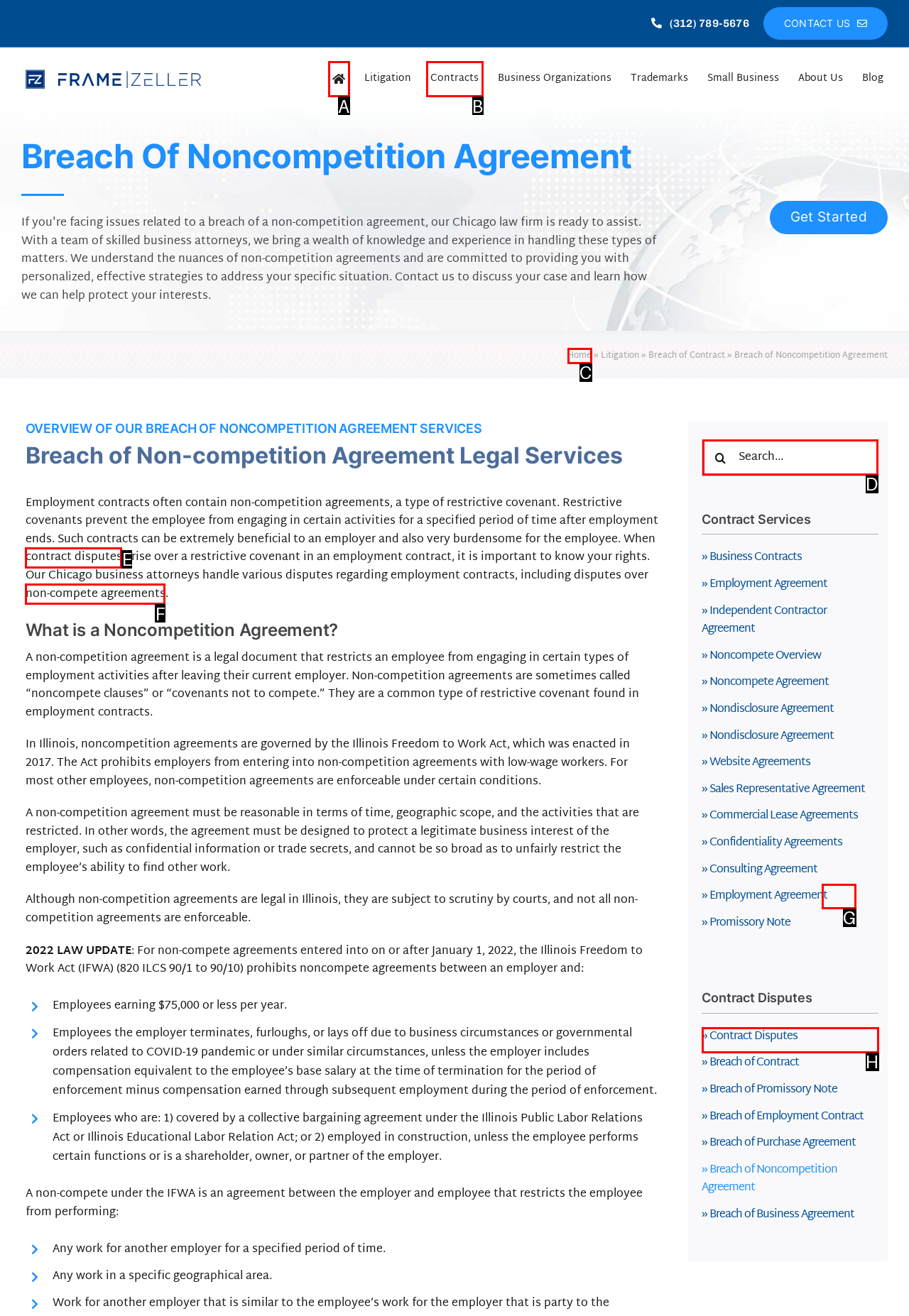Identify the HTML element I need to click to complete this task: Click on the 'History' link Provide the option's letter from the available choices.

None